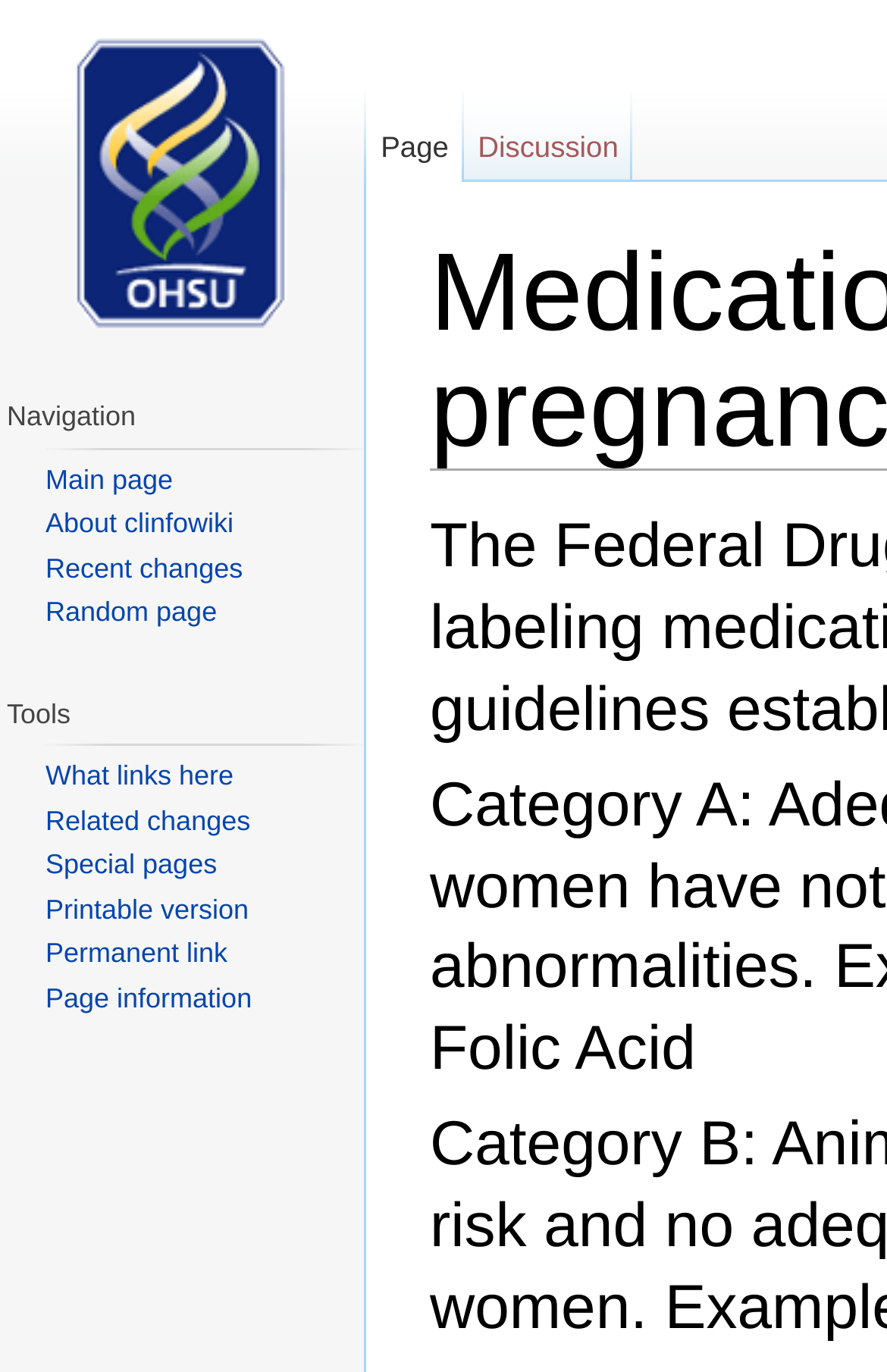What is the shortcut key for the 'Page' link? Refer to the image and provide a one-word or short phrase answer.

Alt+c